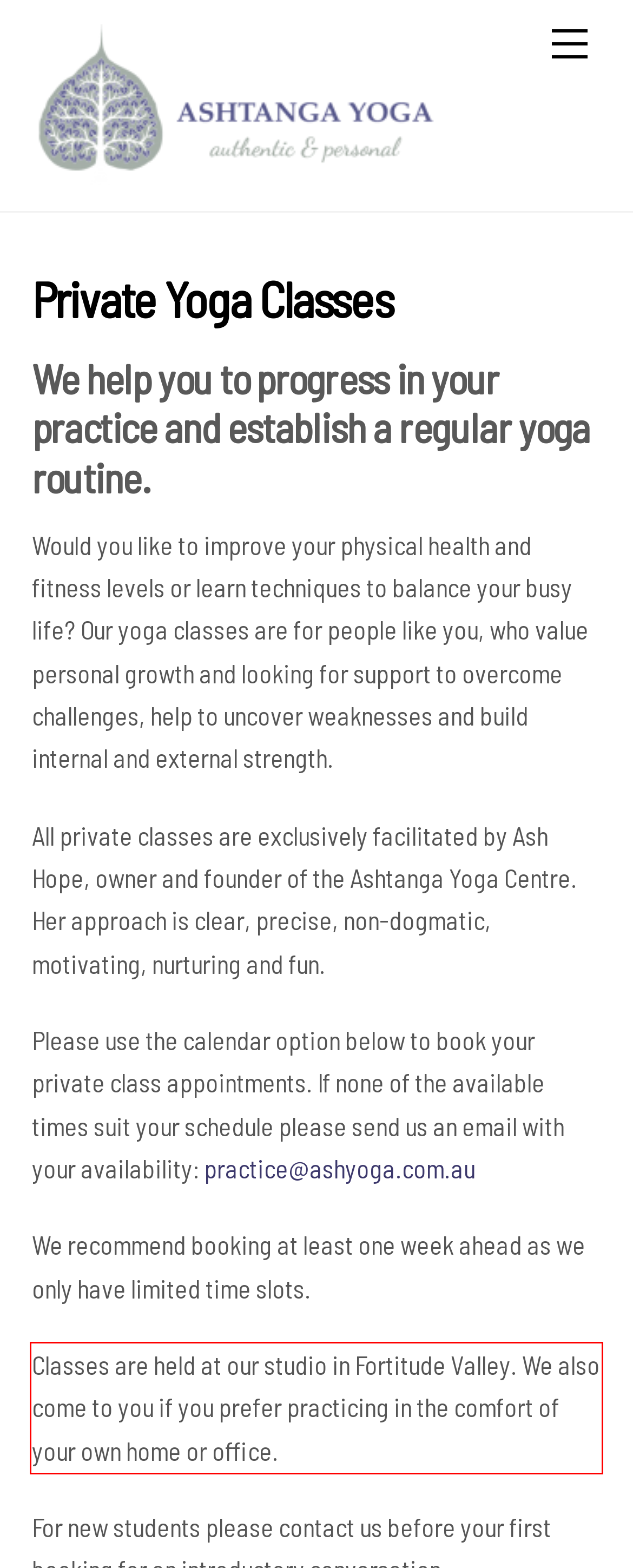Given a webpage screenshot, identify the text inside the red bounding box using OCR and extract it.

Classes are held at our studio in Fortitude Valley. We also come to you if you prefer practicing in the comfort of your own home or office.